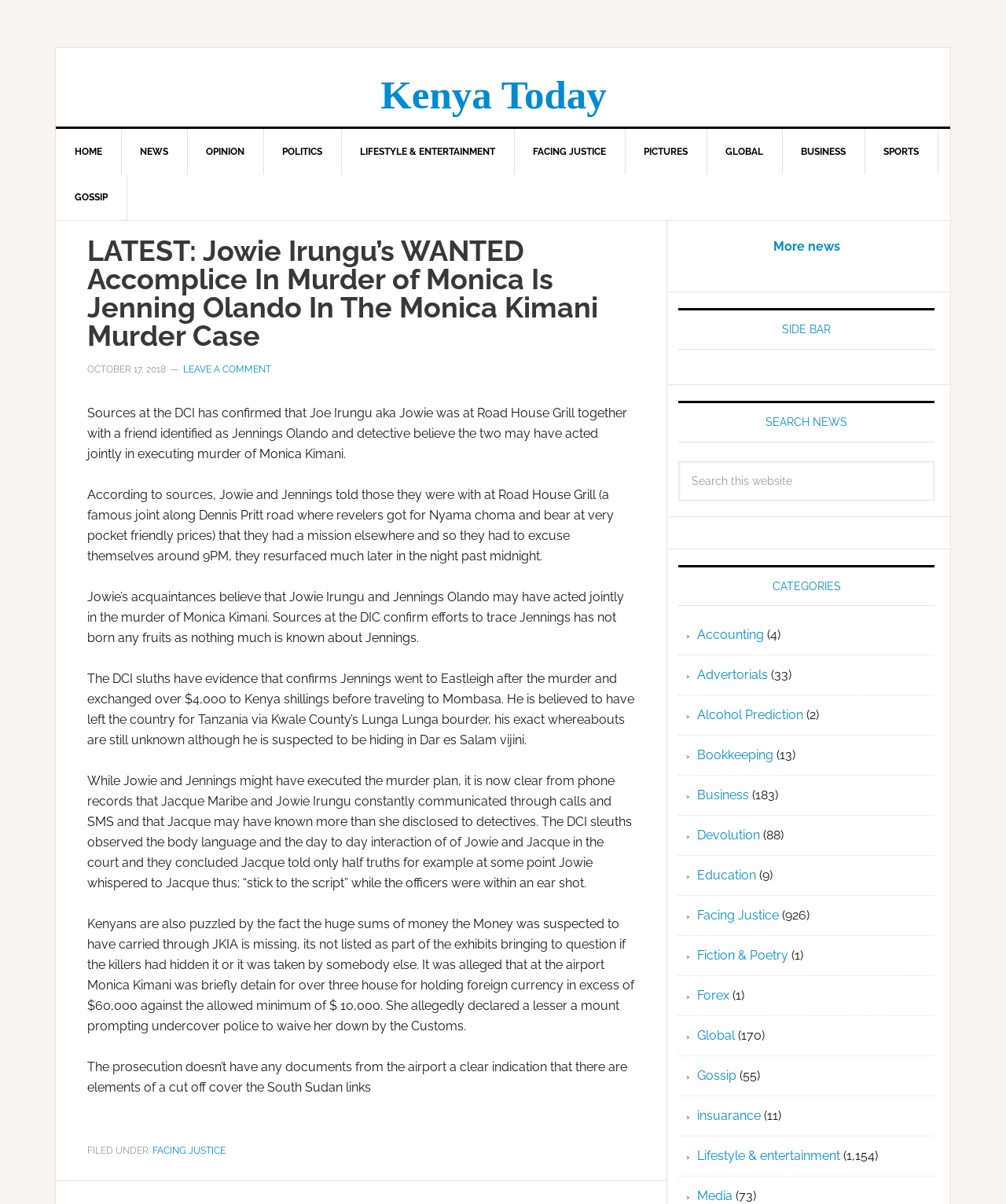Could you indicate the bounding box coordinates of the region to click in order to complete this instruction: "view related topics".

None